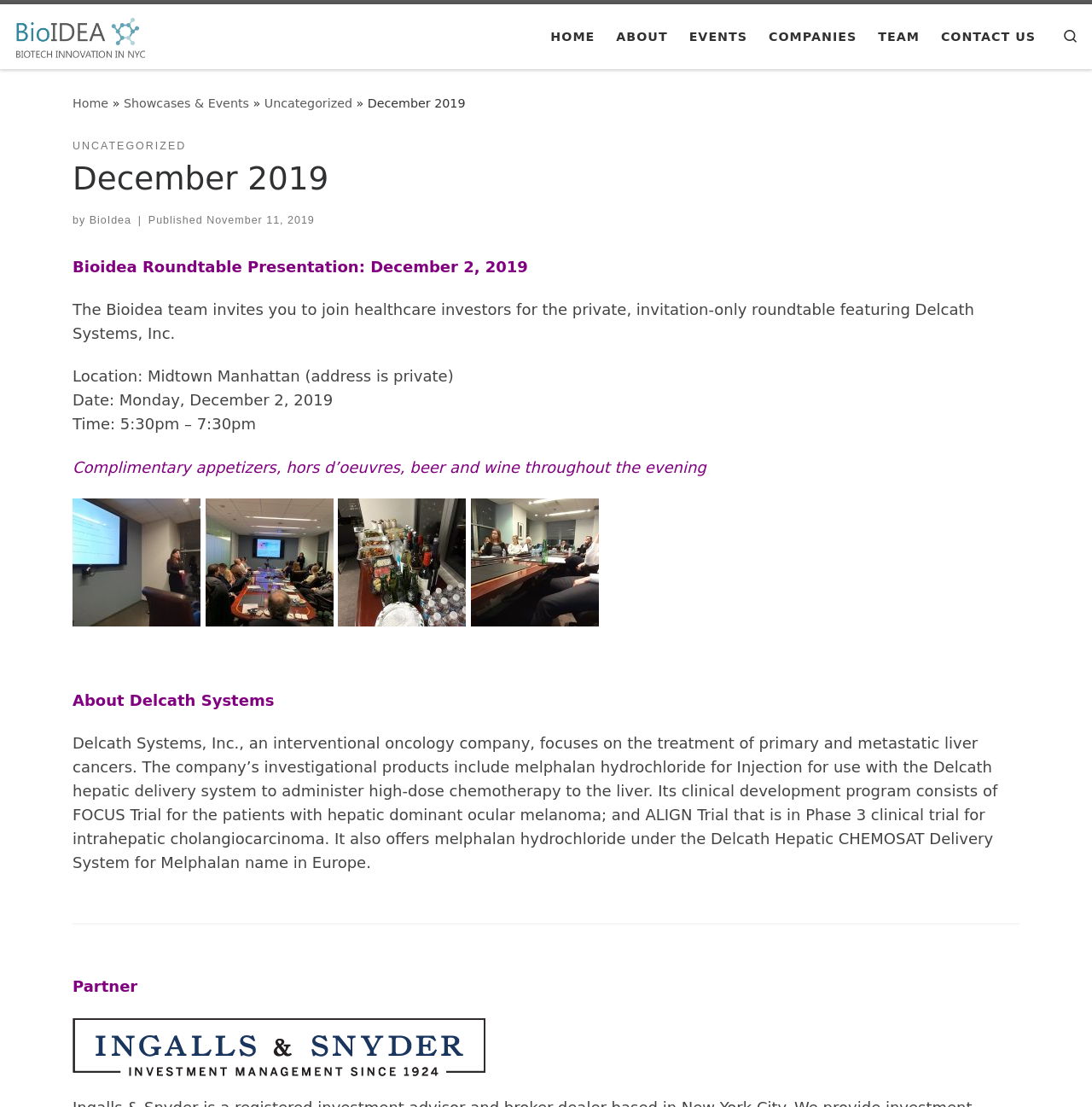Using the description: "Showcases & Events", identify the bounding box of the corresponding UI element in the screenshot.

[0.113, 0.087, 0.228, 0.1]